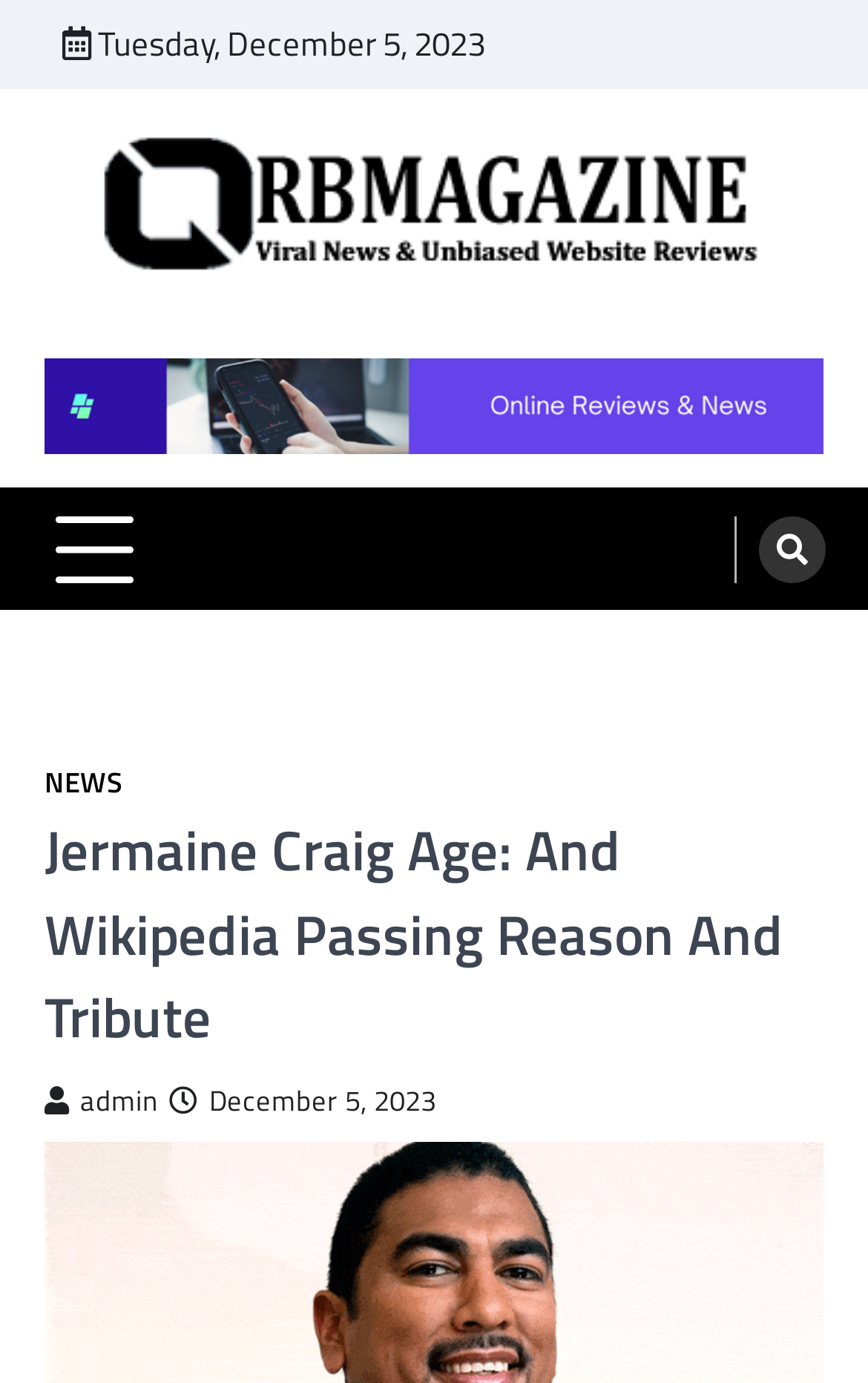Provide the bounding box coordinates of the UI element this sentence describes: "alt="Advertisment Image"".

[0.051, 0.259, 0.949, 0.329]